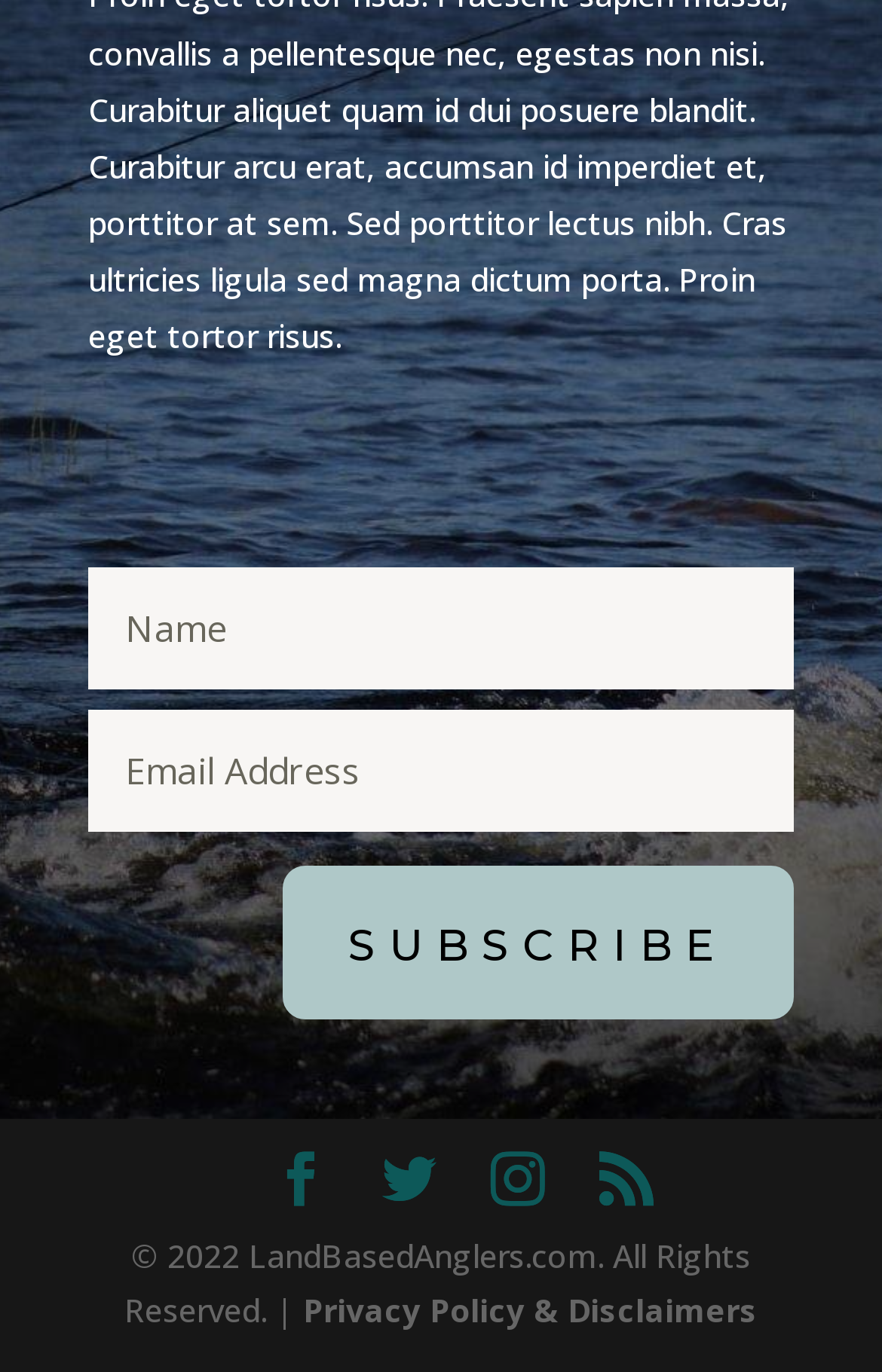Give a short answer using one word or phrase for the question:
What is the text on the button?

SUBSCRIBE